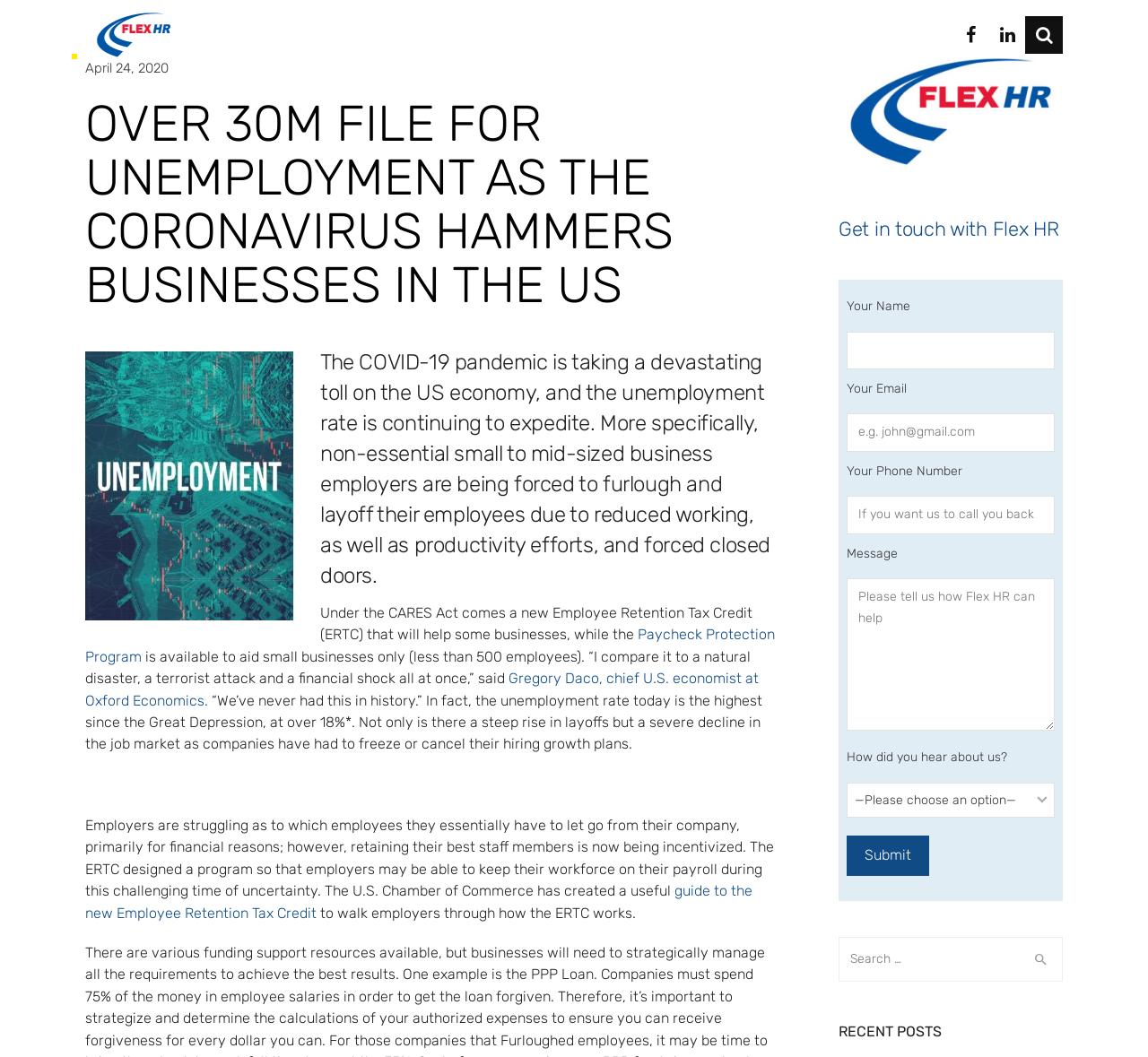Offer a detailed account of what is visible on the webpage.

This webpage is about Flex HR, LLC, a human resources outsourcing and solutions company based in Johns Creek, Atlanta, GA. At the top of the page, there is a navigation menu with links to various sections, including "HOME", "ABOUT US", "HR SERVICES", "OUR TEAM", "WHAT'S NEW", "CAREERS", "CONTACT US", and social media links to Facebook and LinkedIn. 

Below the navigation menu, there is a header section with the company's logo and a heading that reads "OVER 30M FILE FOR UNEMPLOYMENT AS THE CORONAVIRUS HAMMERS BUSINESSES IN THE US". This section also contains a subheading that describes the impact of the COVID-19 pandemic on the US economy and the unemployment rate.

The main content of the page is divided into two columns. The left column contains a series of paragraphs discussing the effects of the pandemic on businesses, including layoffs, furloughs, and the need for financial support. There are also links to relevant resources, such as the Paycheck Protection Program and a guide to the new Employee Retention Tax Credit.

The right column contains a contact form, allowing users to get in touch with Flex HR. The form includes fields for name, email, phone number, and message, as well as a dropdown menu to select how the user heard about the company. There is also a search bar at the bottom of the right column, allowing users to search for specific content on the website.

At the very bottom of the page, there is a heading that reads "RECENT POSTS", suggesting that the website may have a blog or news section with regularly updated content.